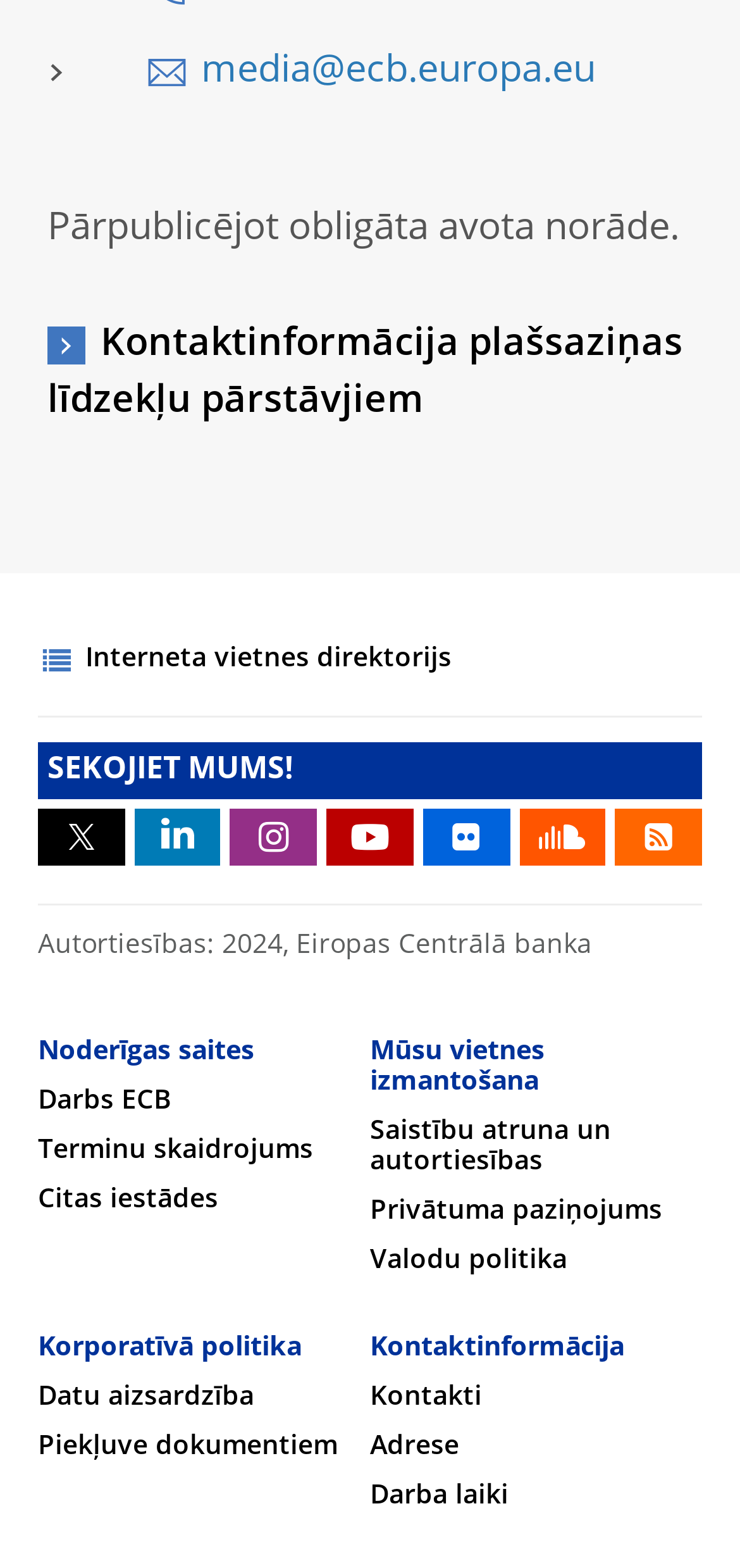Look at the image and give a detailed response to the following question: What is the last link in the 'Kontaktinformācija' section?

I found the last link in the 'Kontaktinformācija' section by looking at the link elements located at the bottom of the page and identifying the last one as 'Darba laiki'.